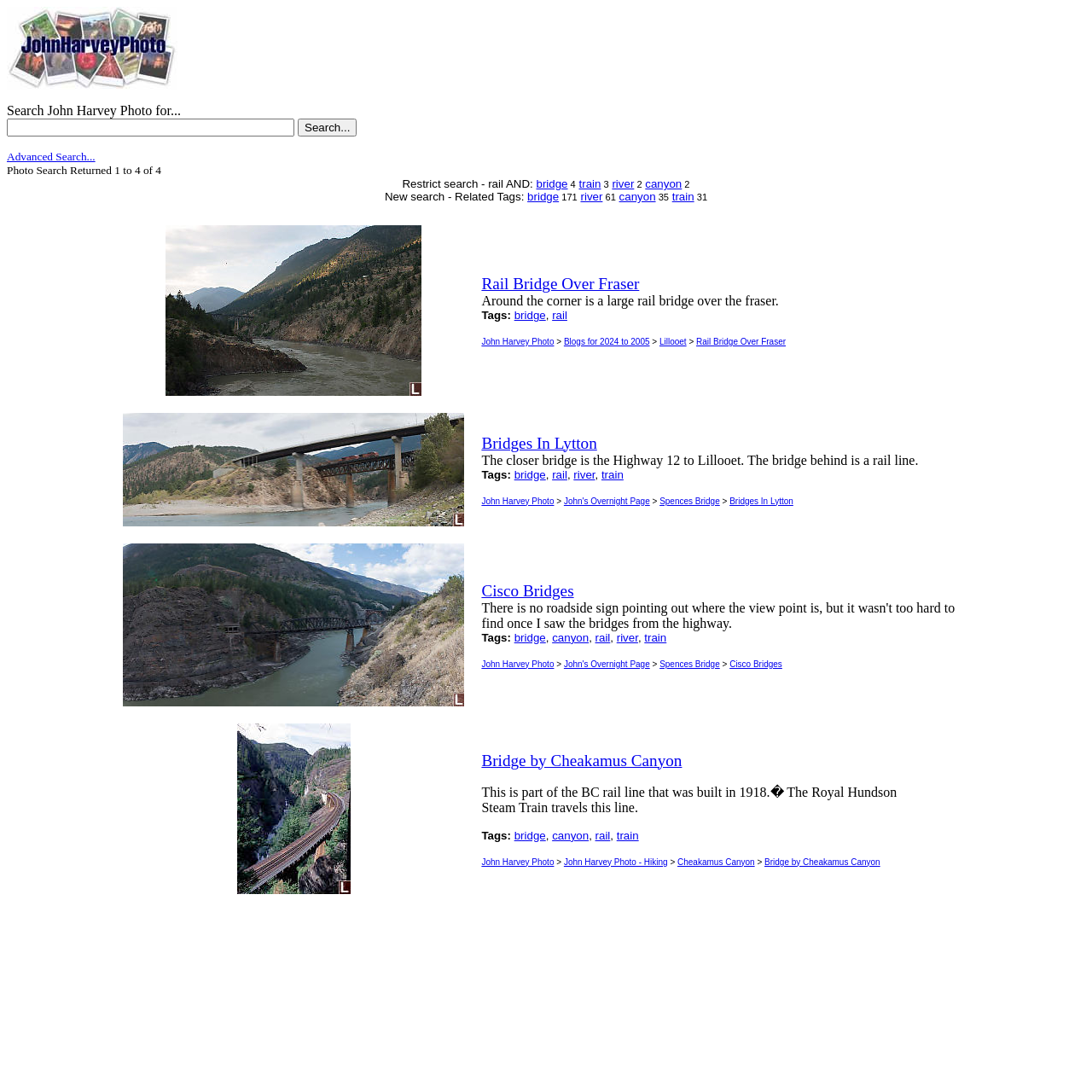Find the bounding box coordinates of the element to click in order to complete this instruction: "Read the article 'Transforming Sidney: Top Trends in Landscaping and Irrigation for Your Home'". The bounding box coordinates must be four float numbers between 0 and 1, denoted as [left, top, right, bottom].

None